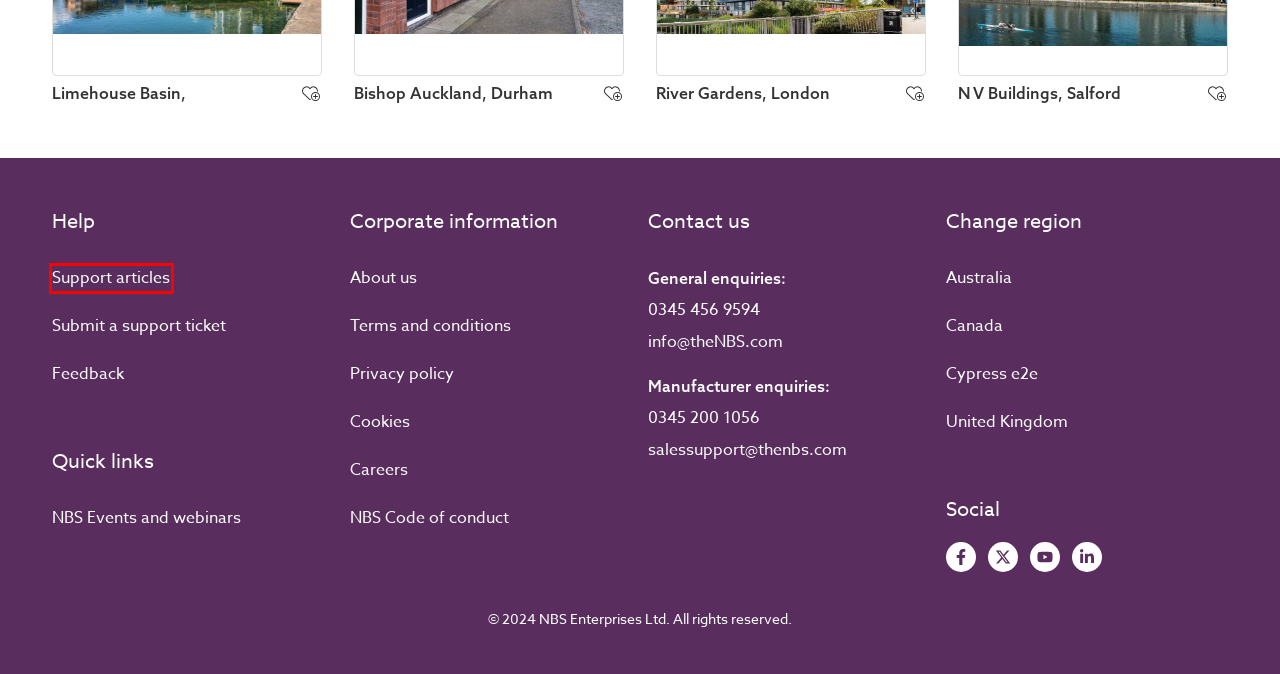You see a screenshot of a webpage with a red bounding box surrounding an element. Pick the webpage description that most accurately represents the new webpage after interacting with the element in the red bounding box. The options are:
A. BIM objects & Revit Families (Free to download) | NBS Source
B. NBS Source
C. About NBS | NBS
D. Events and Webinars | NBS | NBS
E. Website Terms and Conditions | NBS
F. Careers | NBS
G. Sign into : NBS Support
H. Privacy Policy | NBS

G